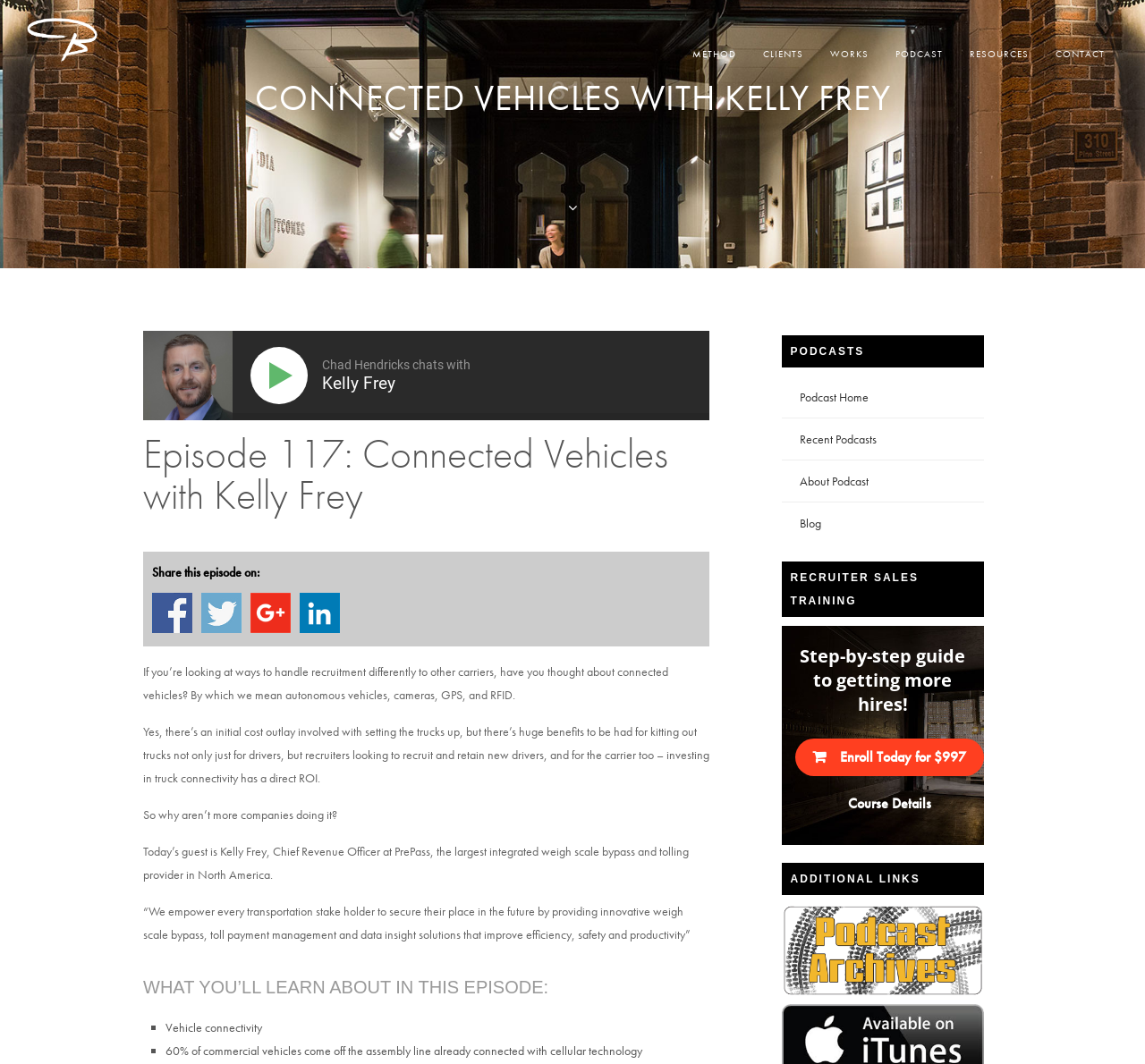Identify the bounding box coordinates of the region that needs to be clicked to carry out this instruction: "Go to the 'CLIENTS' page". Provide these coordinates as four float numbers ranging from 0 to 1, i.e., [left, top, right, bottom].

[0.666, 0.017, 0.702, 0.084]